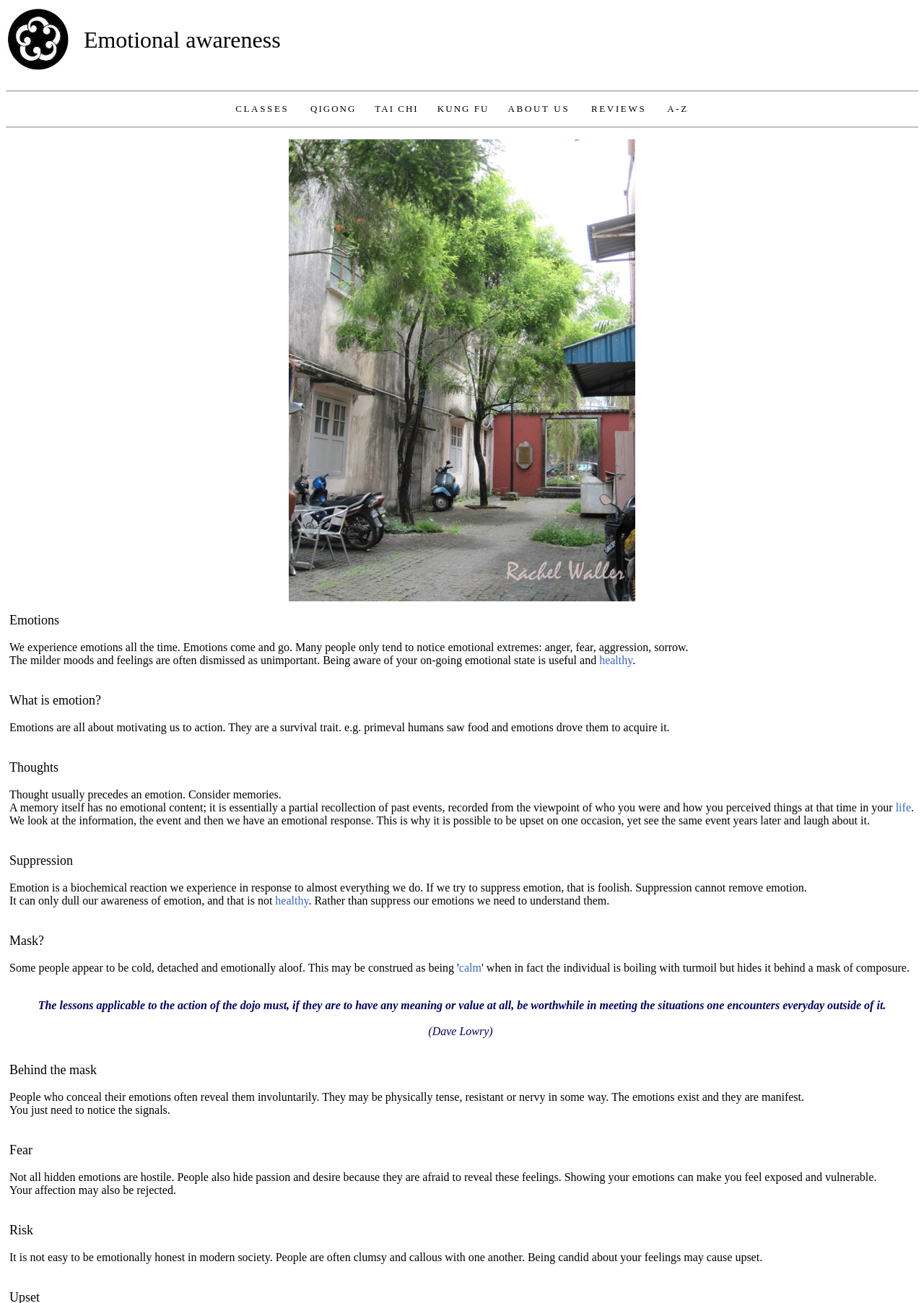Please determine the bounding box coordinates for the element that should be clicked to follow these instructions: "explore Science Research".

None